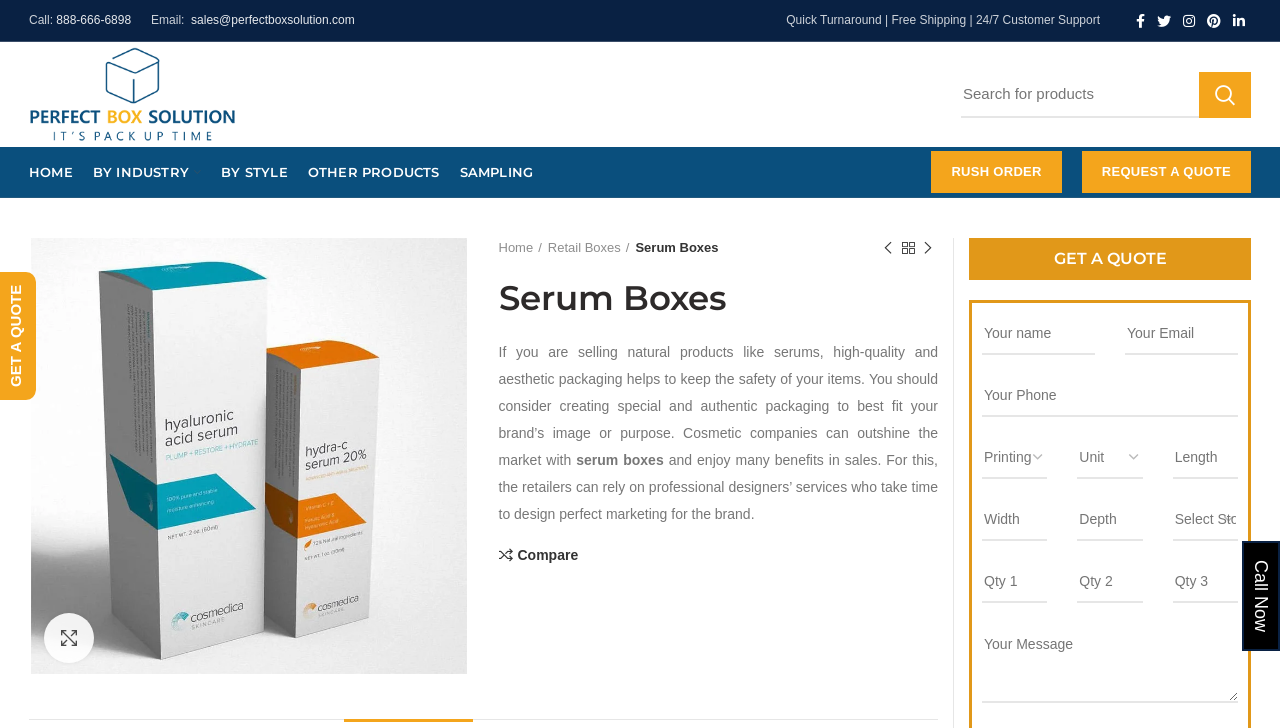Determine the bounding box for the UI element described here: "About Us".

None